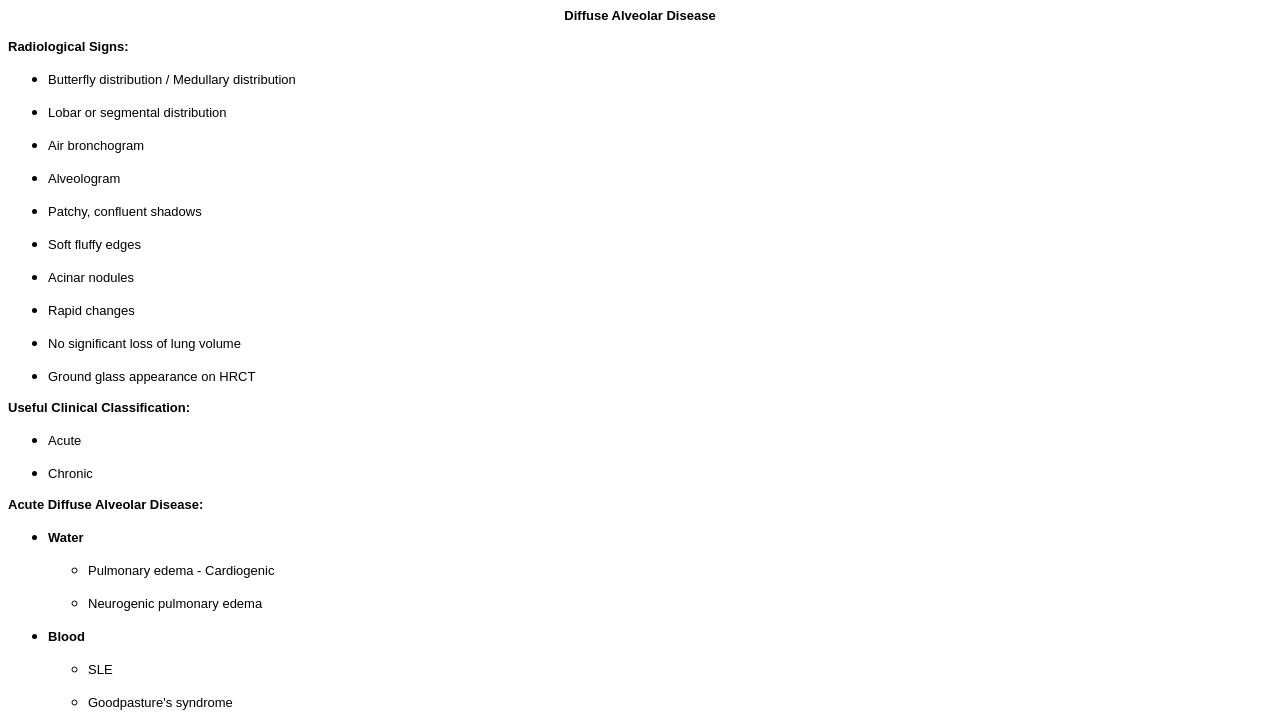Give a concise answer of one word or phrase to the question: 
What is the classification of acute diffuse alveolar disease?

Water, Blood